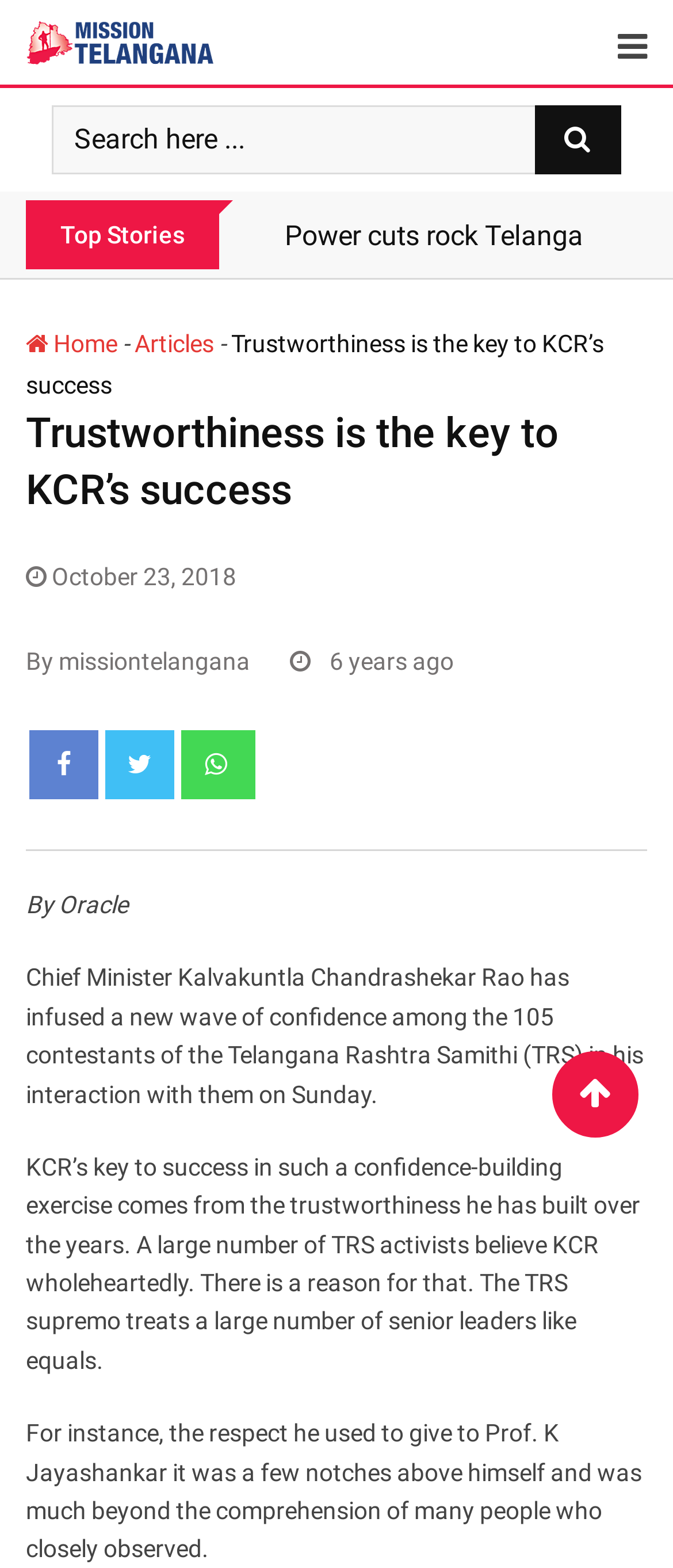What is the name of the party mentioned in the article?
Using the visual information, reply with a single word or short phrase.

Telangana Rashtra Samithi (TRS)